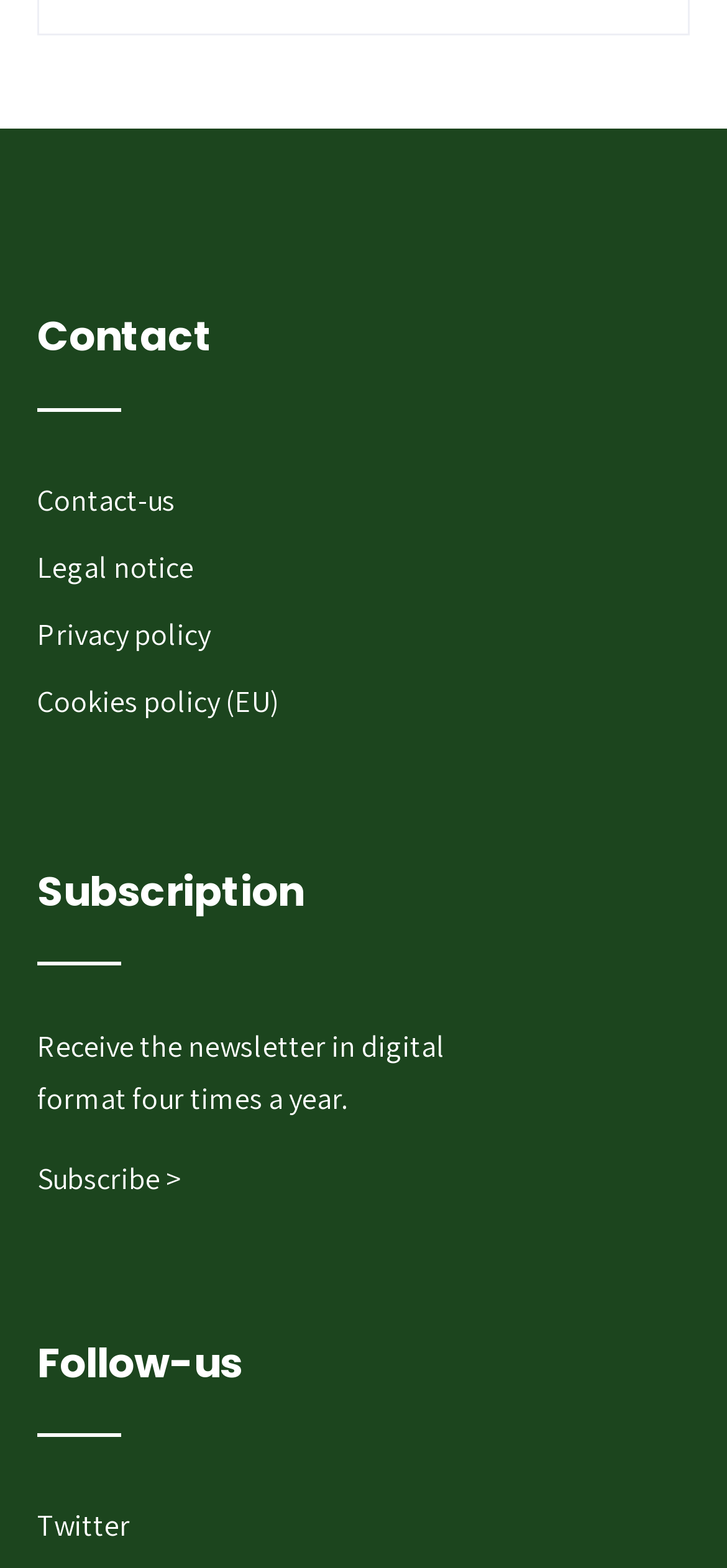Give a short answer to this question using one word or a phrase:
What is the last link in the Contact section?

Cookies policy (EU)